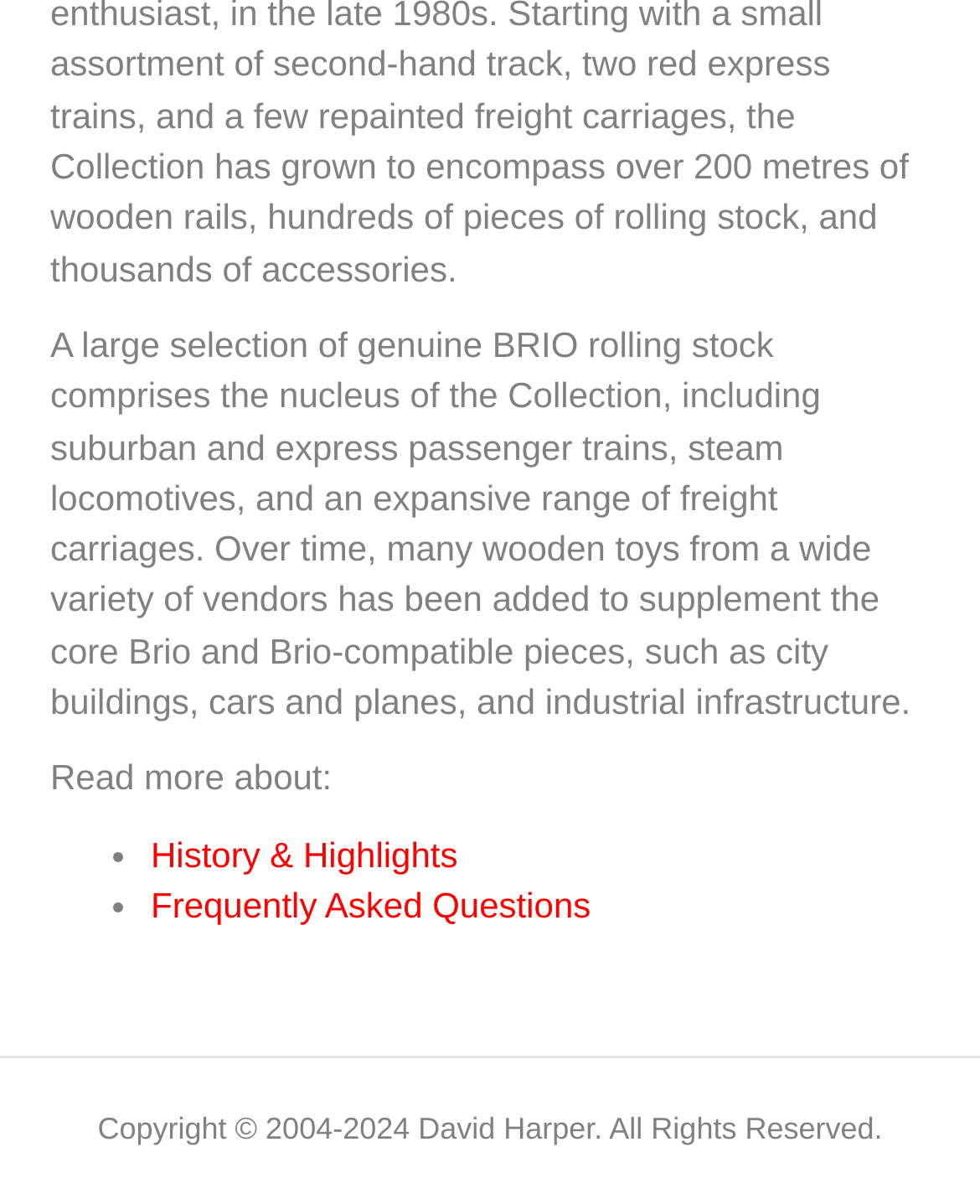Bounding box coordinates are given in the format (top-left x, top-left y, bottom-right x, bottom-right y). All values should be floating point numbers between 0 and 1. Provide the bounding box coordinate for the UI element described as: History & Highlights

[0.154, 0.692, 0.467, 0.726]